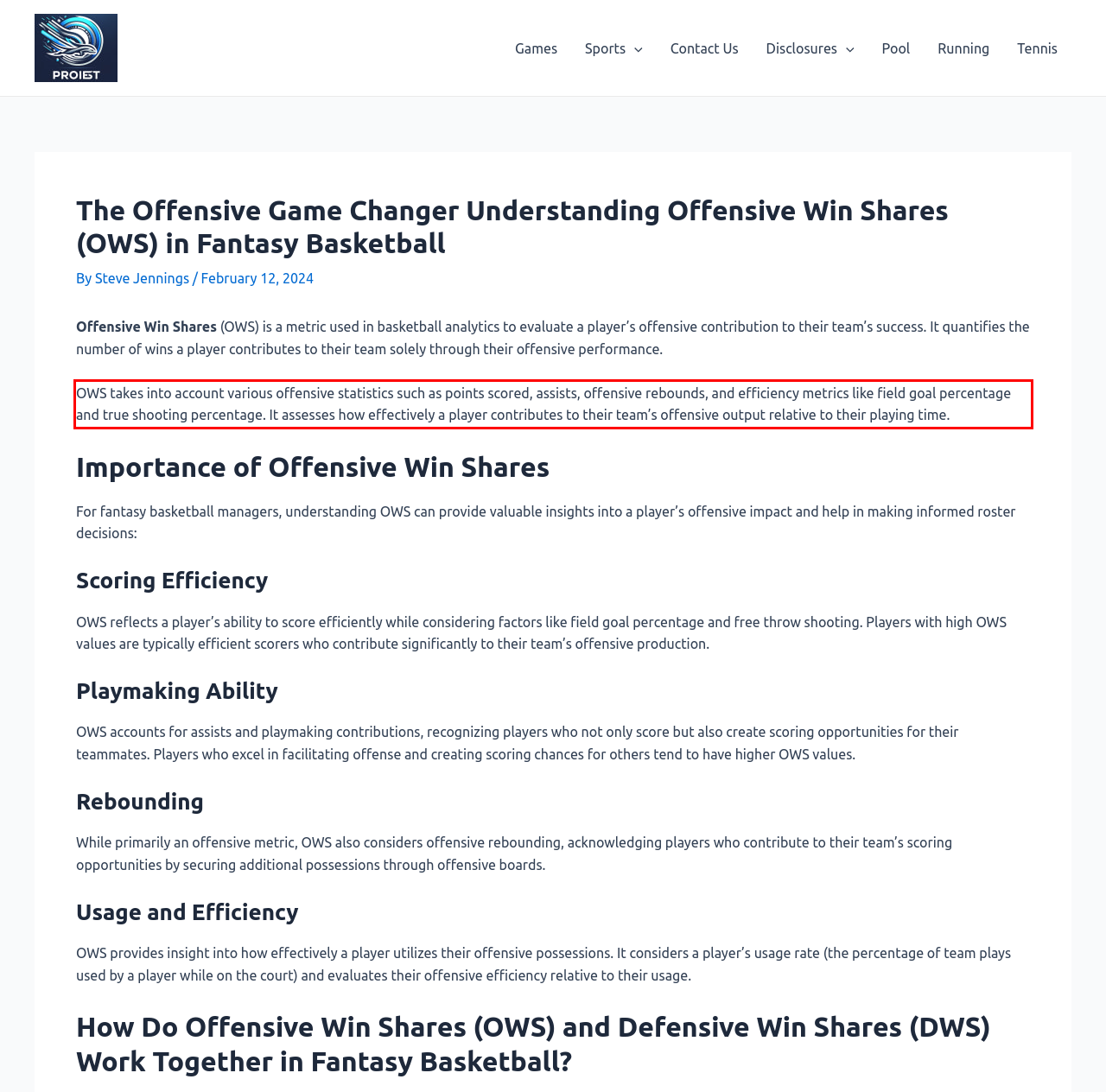Please recognize and transcribe the text located inside the red bounding box in the webpage image.

OWS takes into account various offensive statistics such as points scored, assists, offensive rebounds, and efficiency metrics like field goal percentage and true shooting percentage. It assesses how effectively a player contributes to their team’s offensive output relative to their playing time.